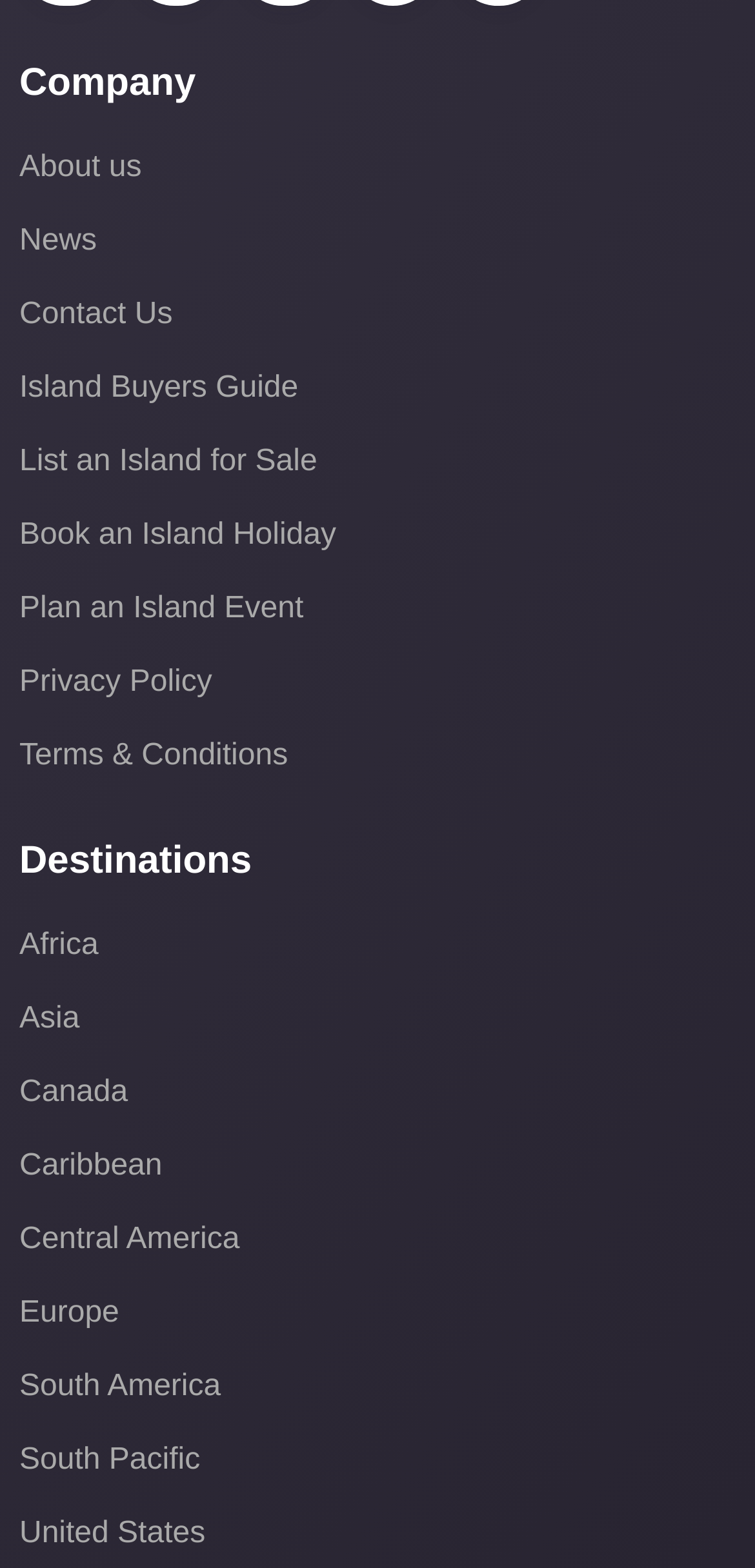Using the description "List an Island for Sale", predict the bounding box of the relevant HTML element.

[0.026, 0.278, 0.974, 0.313]